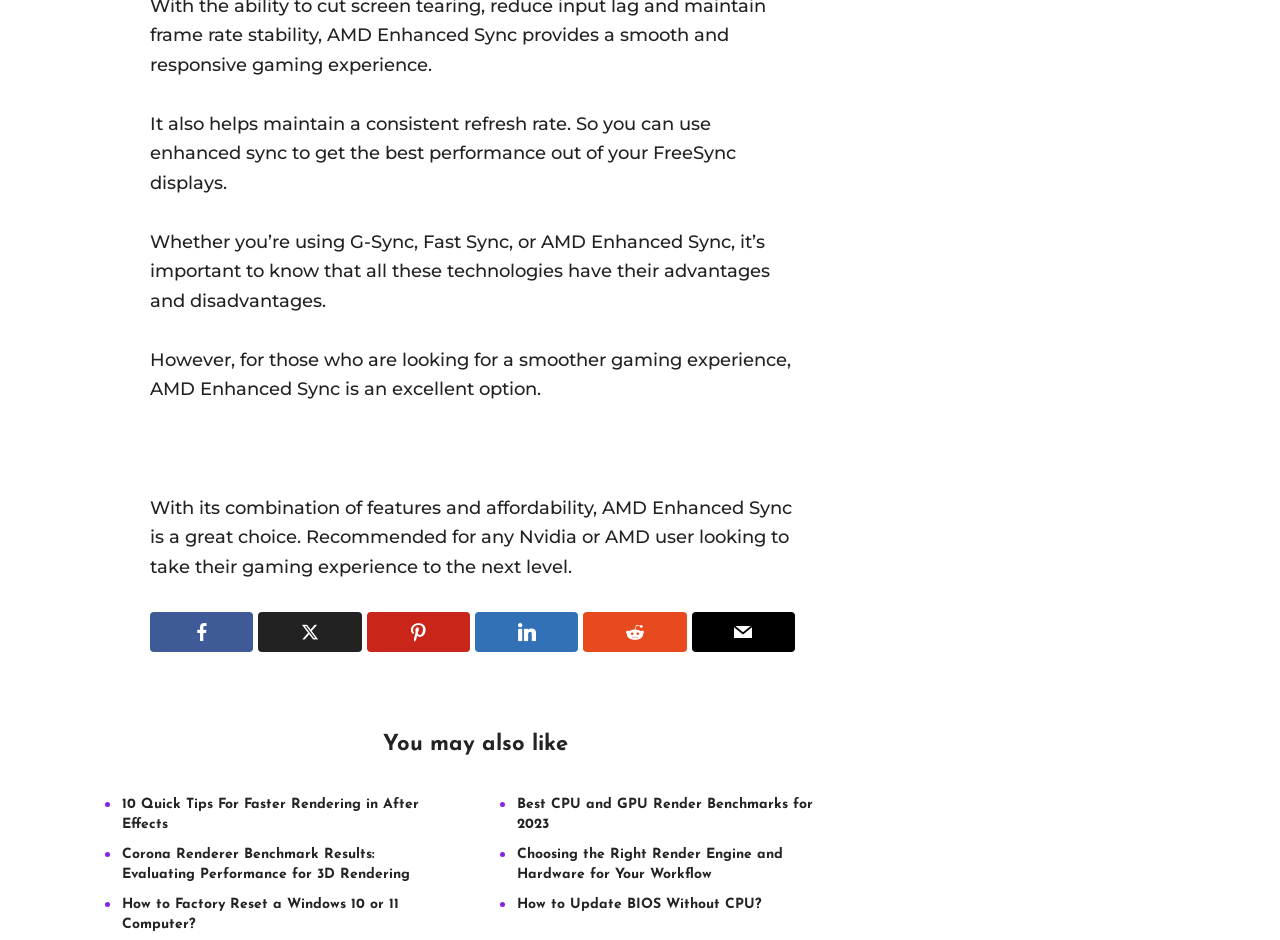Answer the question below with a single word or a brief phrase: 
How many articles are recommended?

4